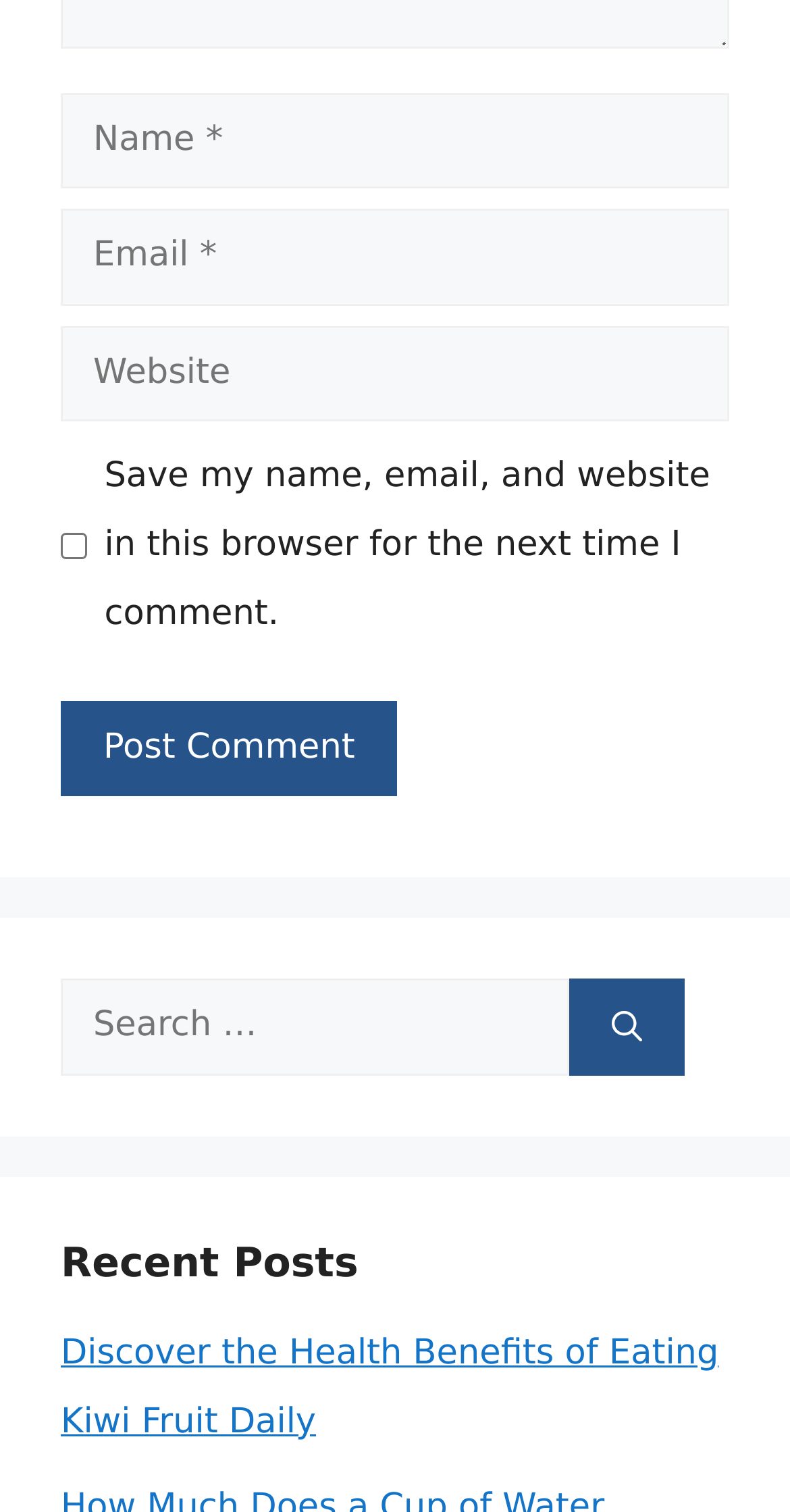Provide a brief response to the question using a single word or phrase: 
What is the function of the button at the bottom?

Post Comment